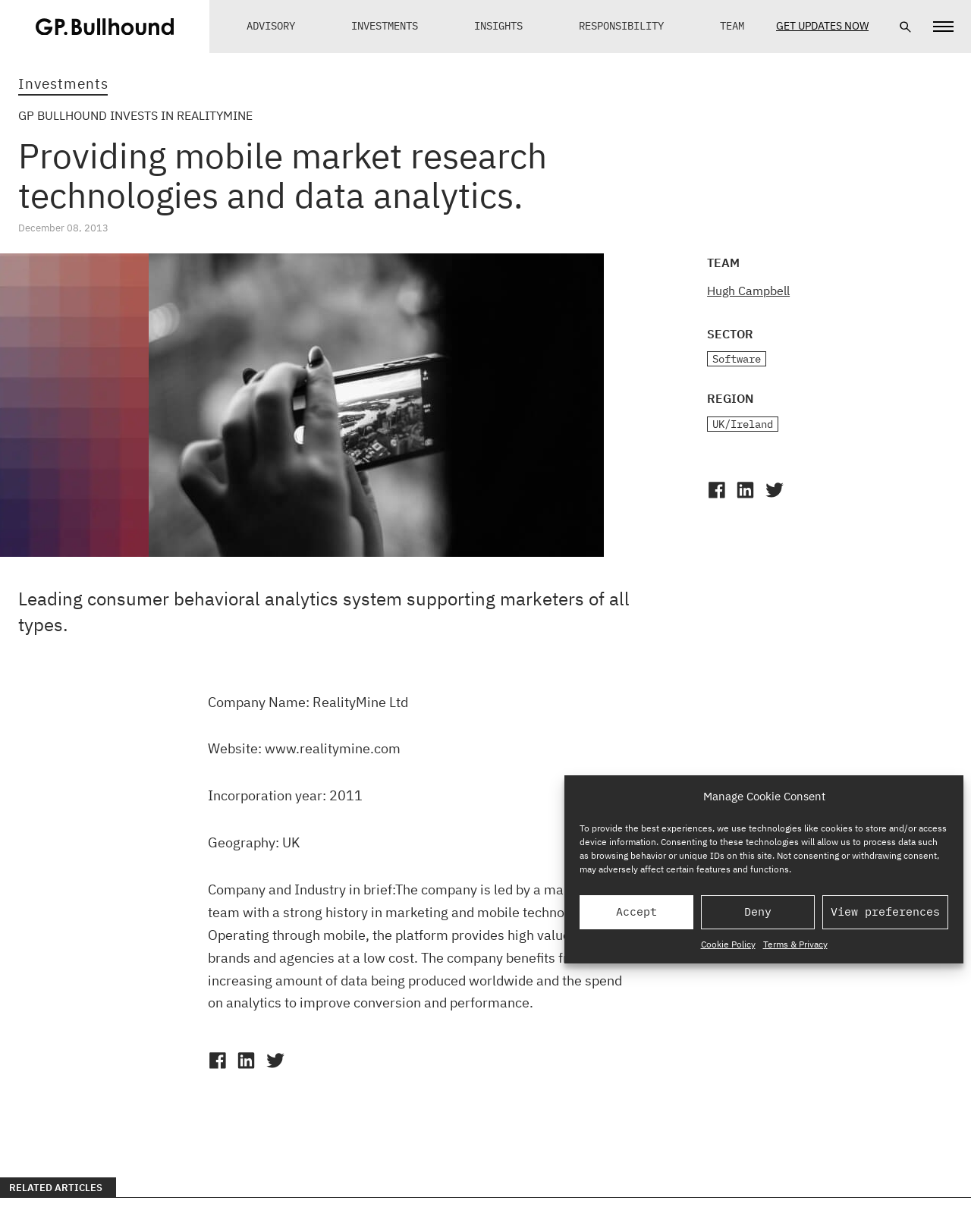Given the description Team, predict the bounding box coordinates of the UI element. Ensure the coordinates are in the format (top-left x, top-left y, bottom-right x, bottom-right y) and all values are between 0 and 1.

[0.712, 0.0, 0.795, 0.043]